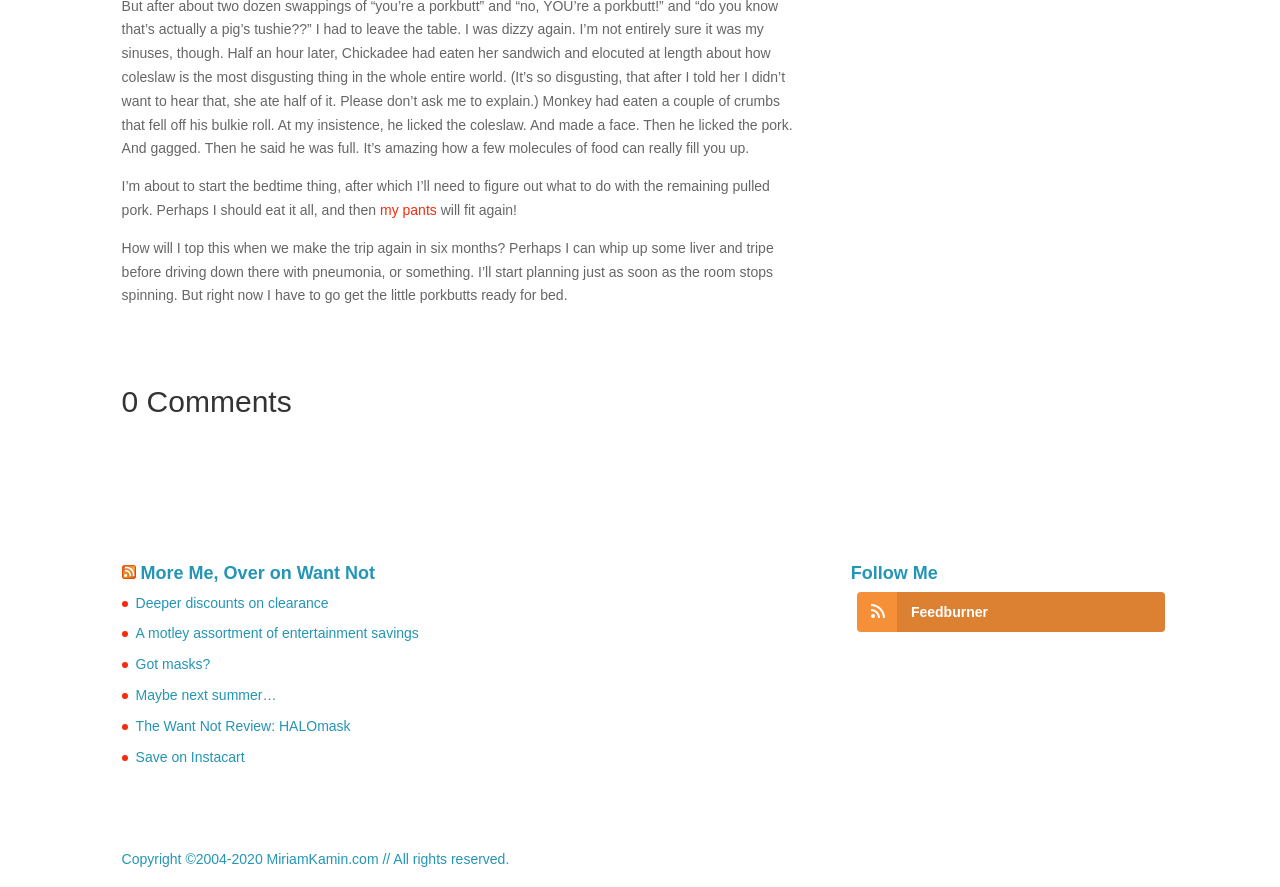Please find the bounding box coordinates of the element that must be clicked to perform the given instruction: "Click the 'Save on Instacart' link". The coordinates should be four float numbers from 0 to 1, i.e., [left, top, right, bottom].

[0.106, 0.844, 0.191, 0.862]